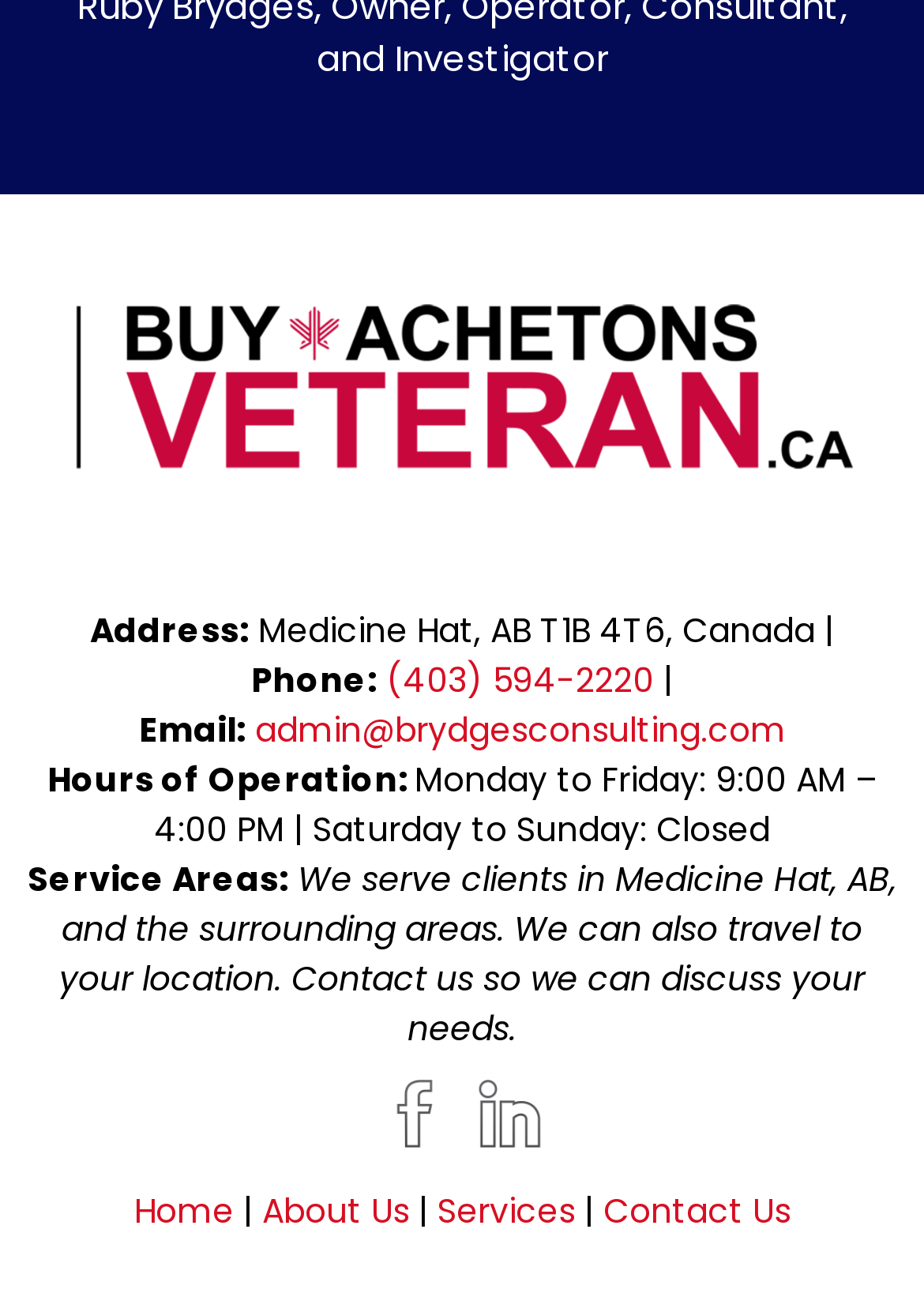What areas does Brydges Consulting serve?
Using the image as a reference, answer the question with a short word or phrase.

Medicine Hat, AB, and surrounding areas